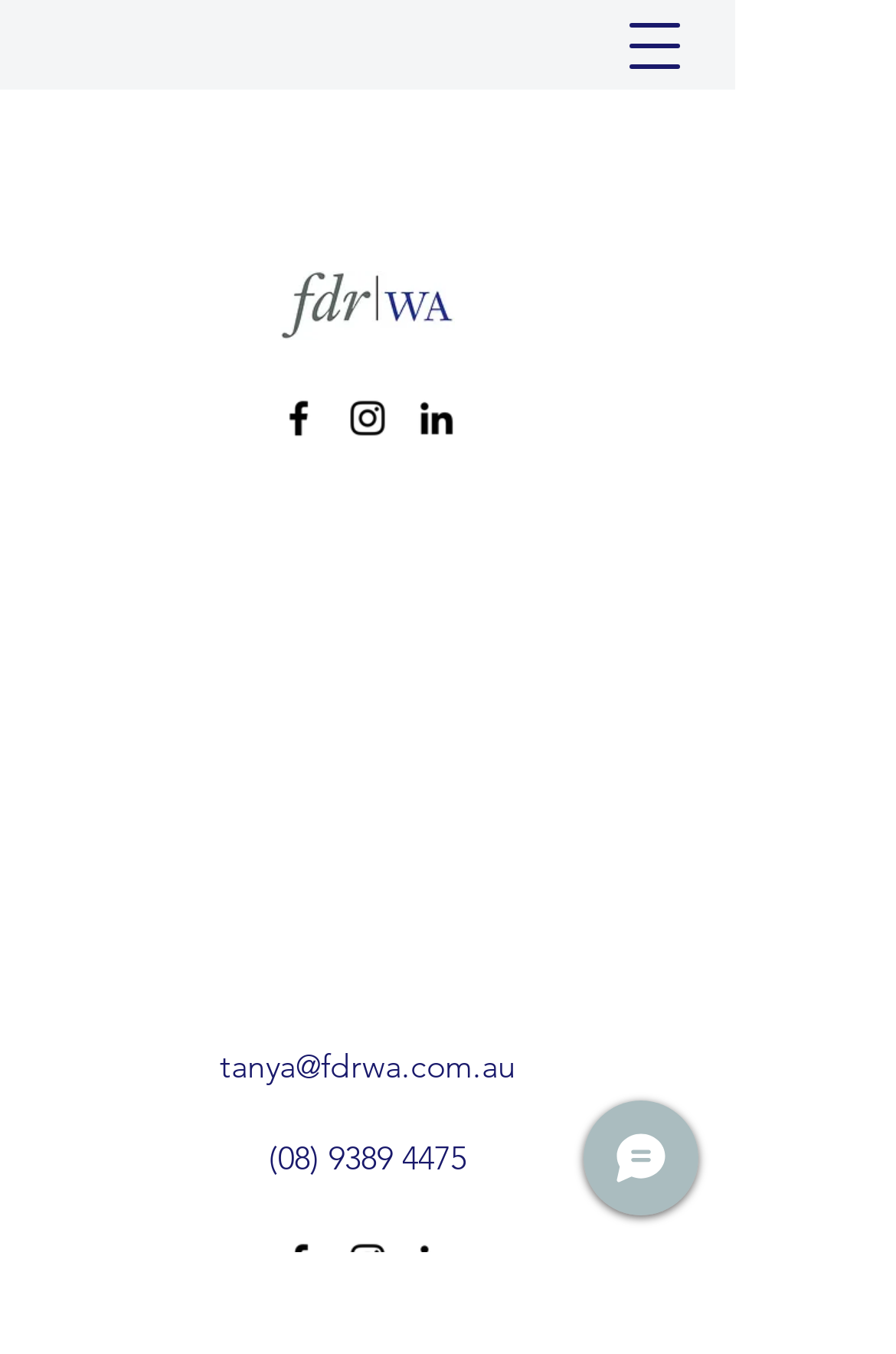Determine the bounding box coordinates of the clickable region to execute the instruction: "Contact via email". The coordinates should be four float numbers between 0 and 1, denoted as [left, top, right, bottom].

[0.245, 0.772, 0.576, 0.803]